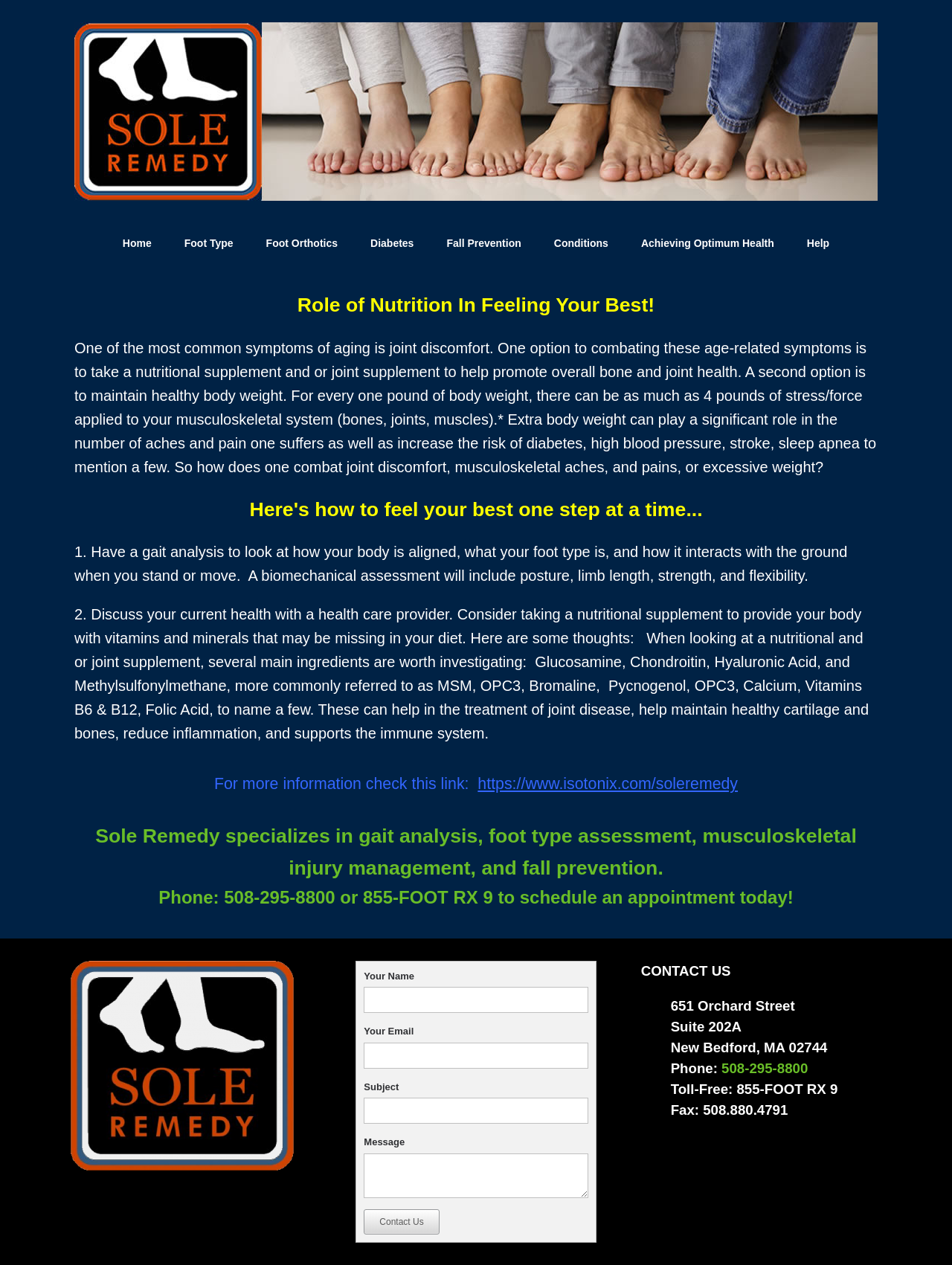Find the bounding box coordinates of the area to click in order to follow the instruction: "Click on the 'Cloud-based access control' link".

None